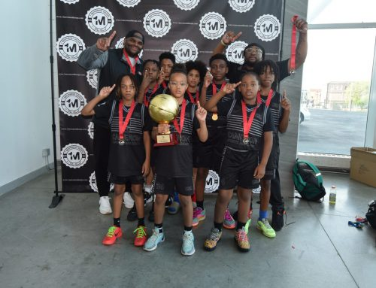What is the source of light in the setting?
Using the visual information from the image, give a one-word or short-phrase answer.

Natural light